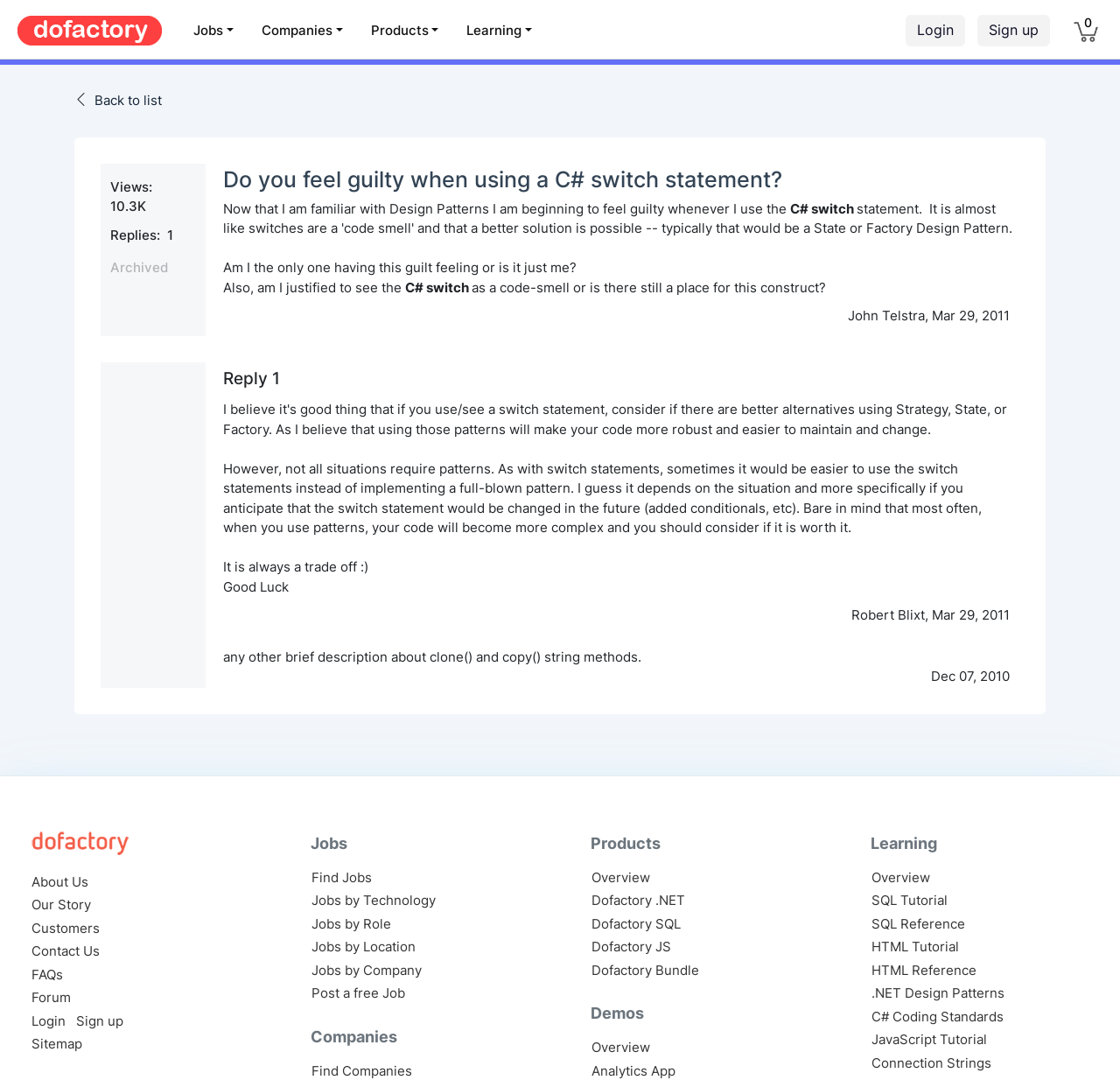Identify the bounding box for the UI element described as: "Post a free Job". The coordinates should be four float numbers between 0 and 1, i.e., [left, top, right, bottom].

[0.278, 0.912, 0.362, 0.927]